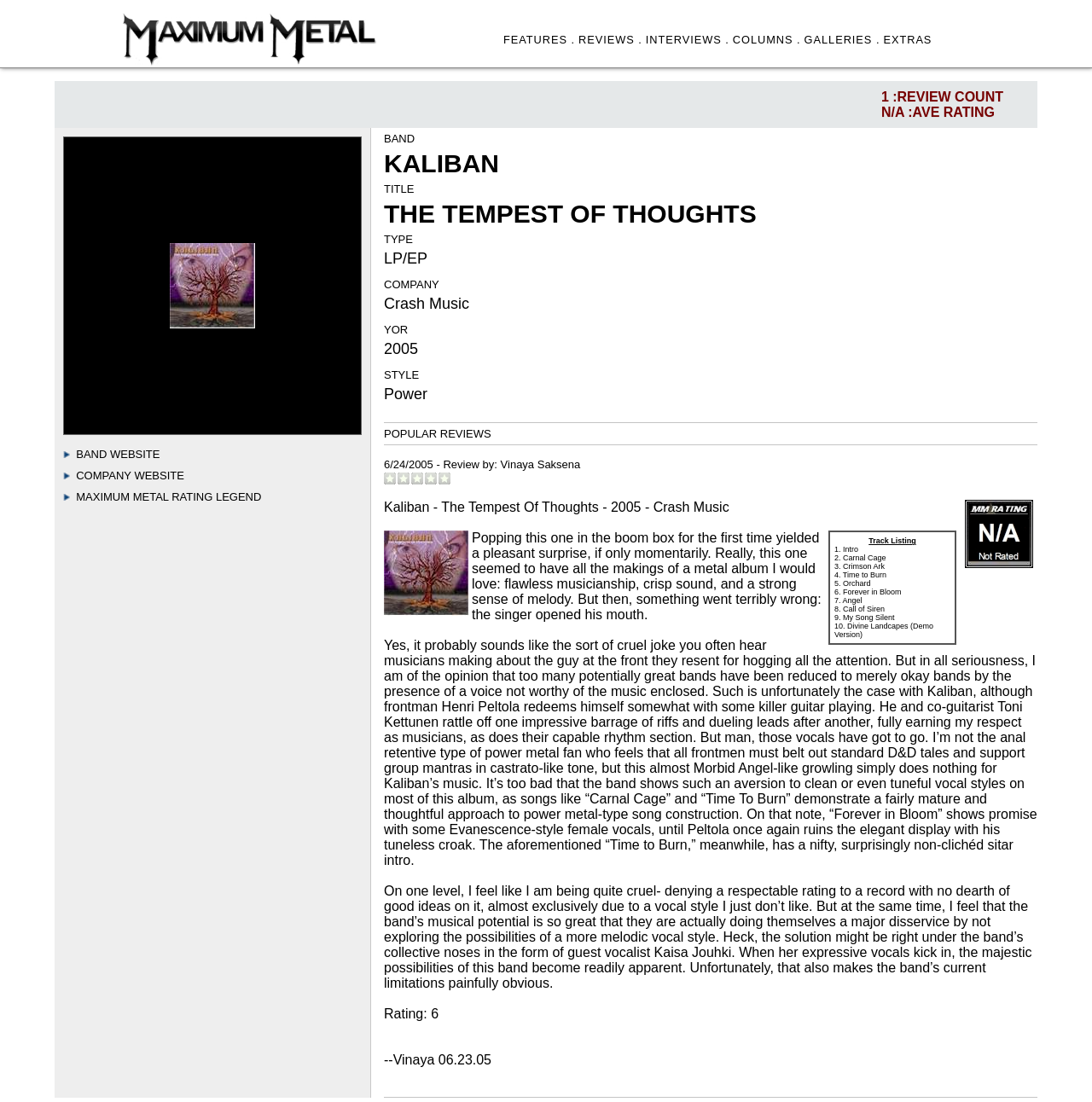What is the name of the reviewer?
Offer a detailed and exhaustive answer to the question.

The name of the reviewer is Vinaya Saksena, which is mentioned at the end of the review in the text '--Vinaya 06.23.05'.